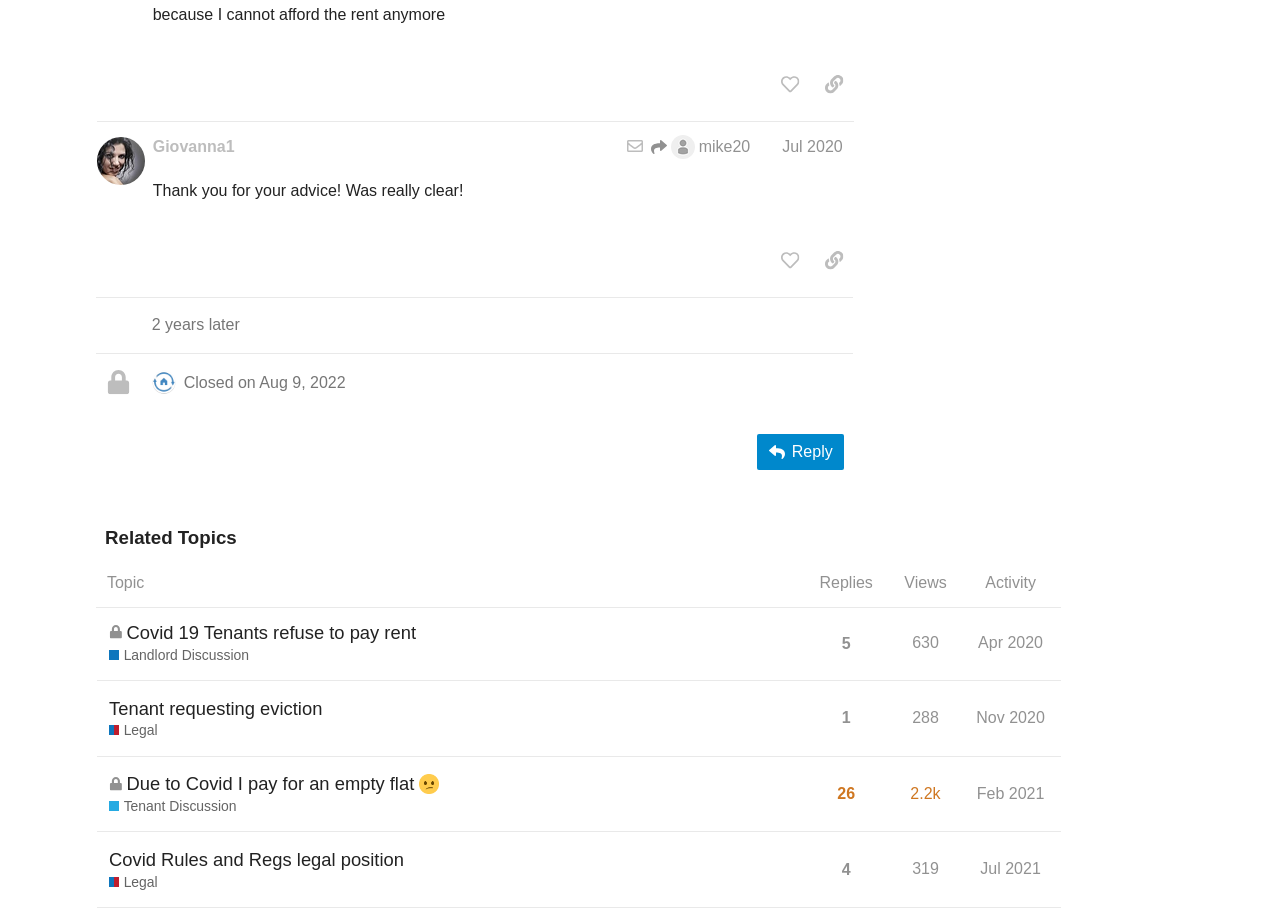What is the topic of post #5?
Kindly answer the question with as much detail as you can.

I determined the answer by looking at the post #5 region, which contains the text 'Giovanna1 this post arrived via email mike20 Jul 2020'. The topic of the post is mentioned as 'Covid 19'.